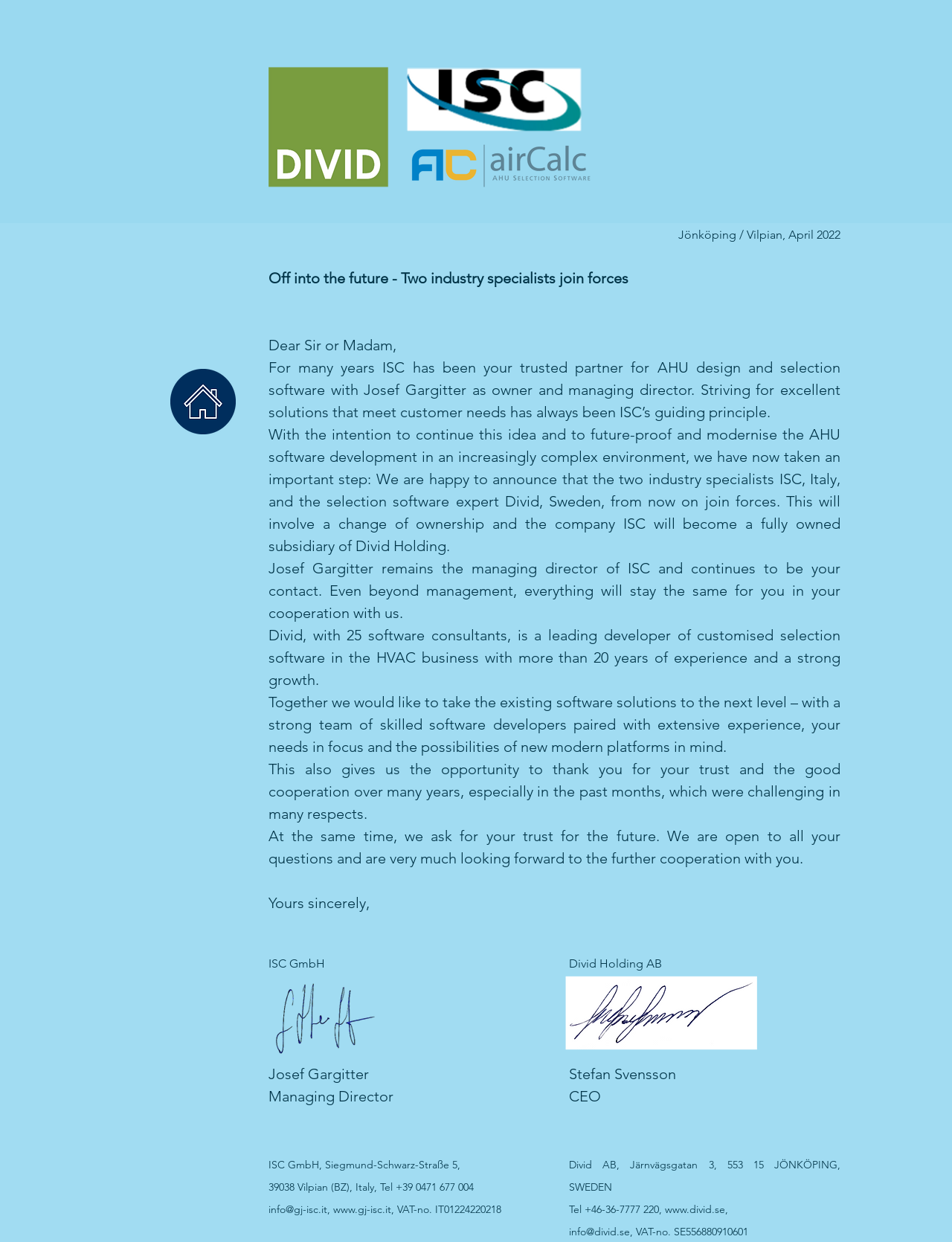Using a single word or phrase, answer the following question: 
What is the image above the text 'Off into the future - Two industry specialists join forces'?

Divid.png